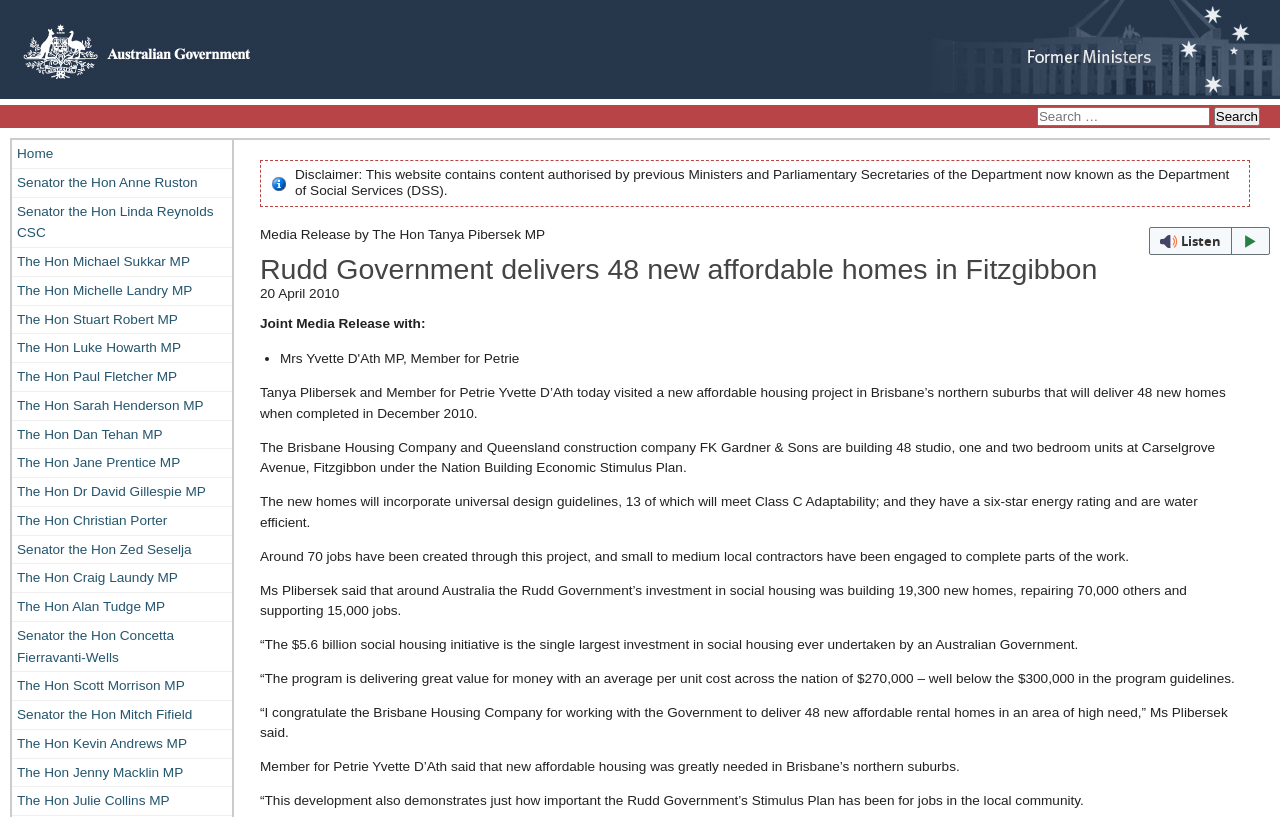Provide the bounding box coordinates of the section that needs to be clicked to accomplish the following instruction: "Visit the Home page."

[0.009, 0.171, 0.181, 0.205]